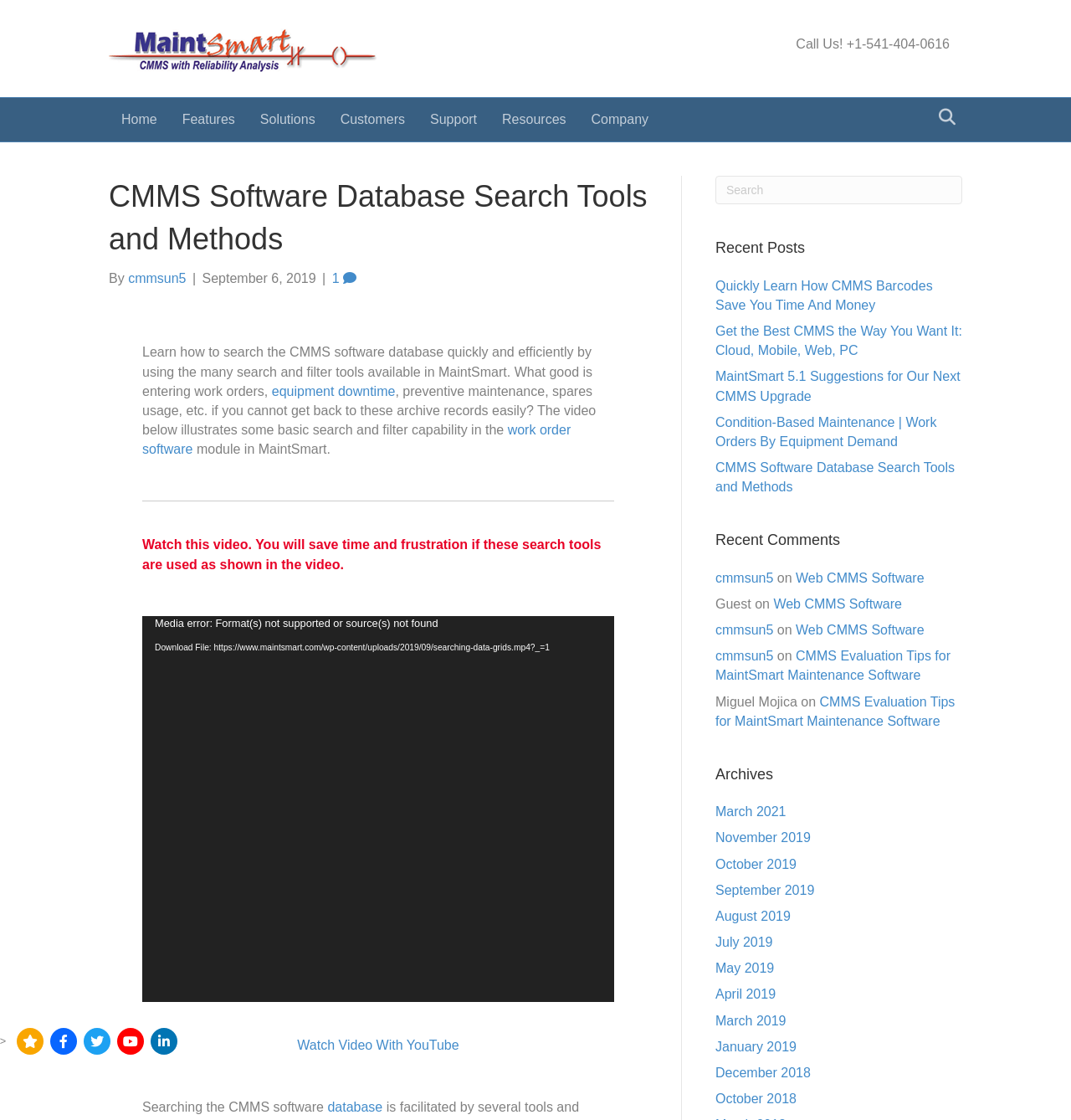Determine the bounding box coordinates for the UI element matching this description: "Watch Video With YouTube".

[0.278, 0.927, 0.429, 0.94]